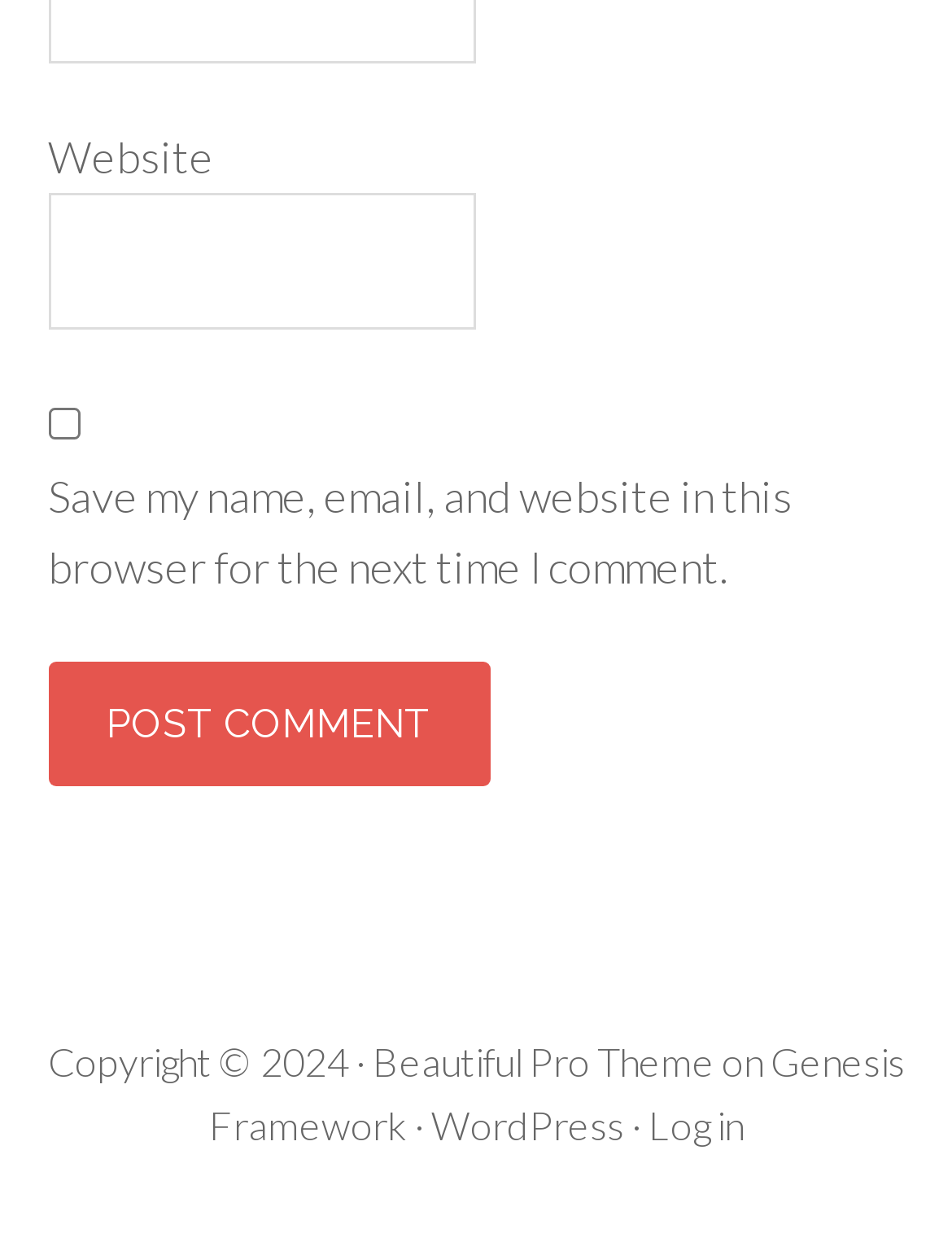Use a single word or phrase to answer the question:
What is the copyright year?

2024